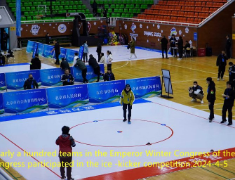How many teams are participating in the competition?
Please answer the question with as much detail and depth as you can.

The number of teams participating in the competition can be determined by reading the caption, which states that nearly a hundred teams are participating in the ice-kicker competition.